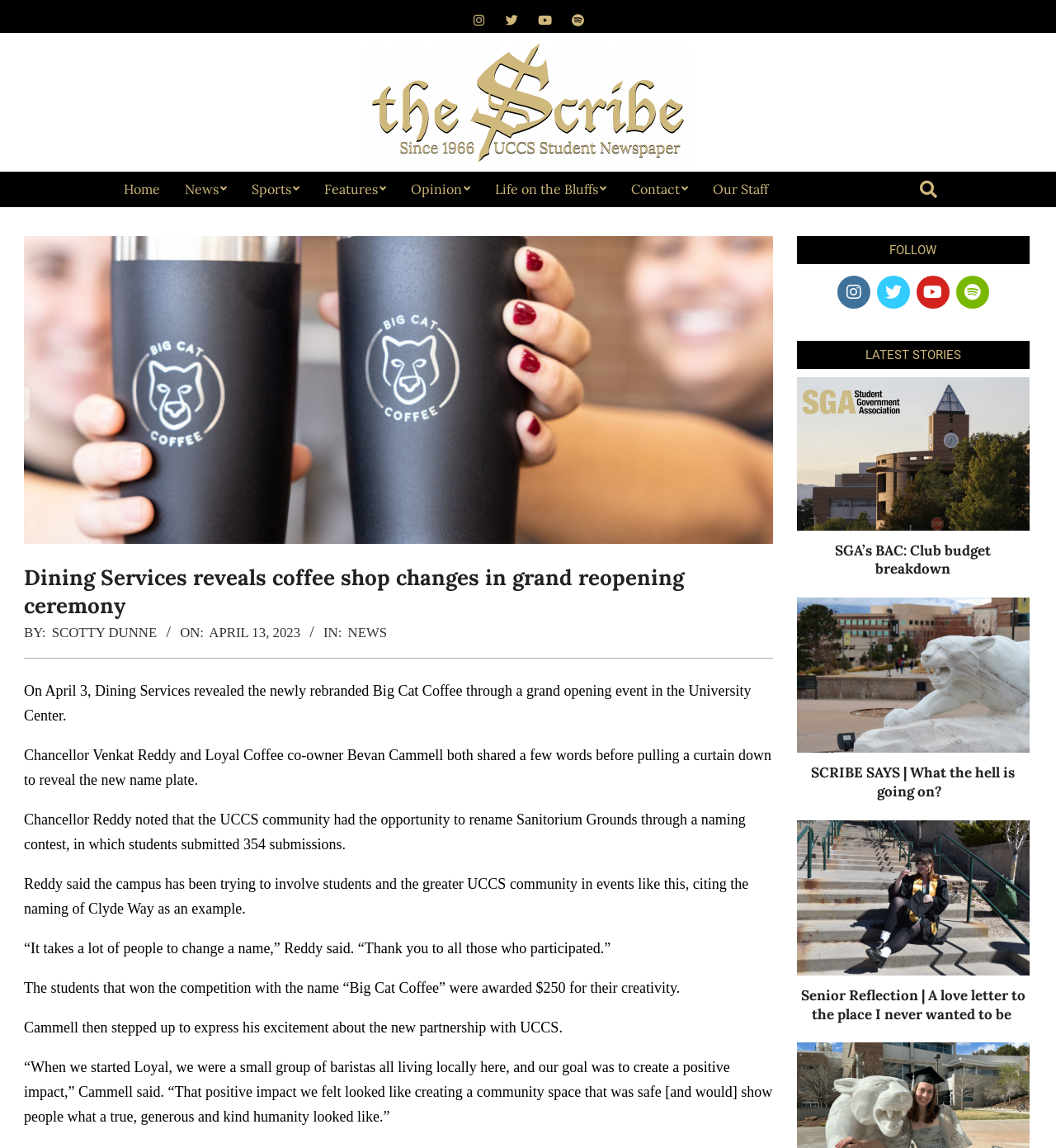Please identify the bounding box coordinates of the element I should click to complete this instruction: 'Search for something'. The coordinates should be given as four float numbers between 0 and 1, like this: [left, top, right, bottom].

[0.866, 0.151, 0.905, 0.165]